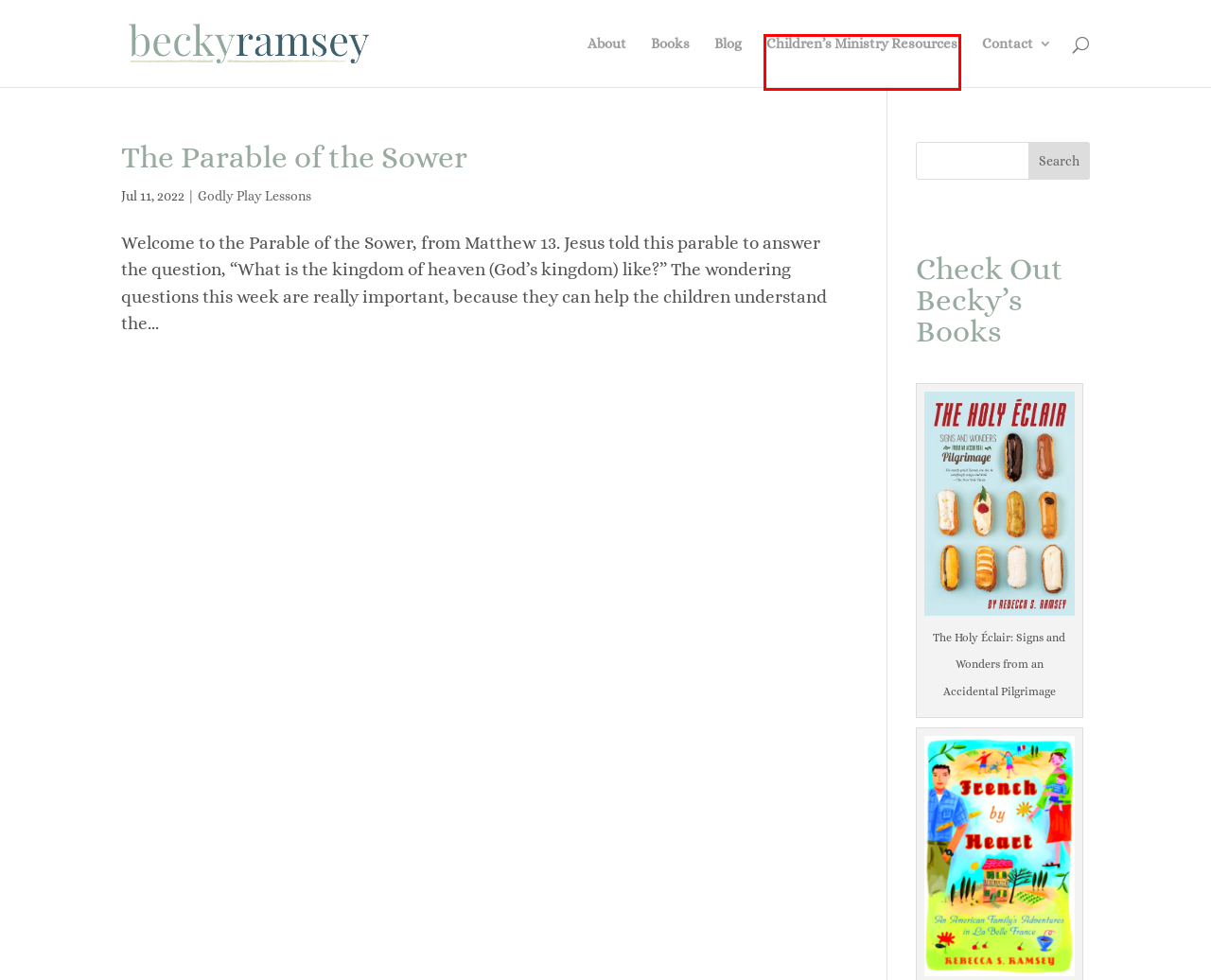Take a look at the provided webpage screenshot featuring a red bounding box around an element. Select the most appropriate webpage description for the page that loads after clicking on the element inside the red bounding box. Here are the candidates:
A. About - beckyramsey.info
B. Godly Play Lessons Archives - beckyramsey.info
C. Books - beckyramsey.info
D. Children’s Ministry Resources - beckyramsey.info
E. Blog - beckyramsey.info
F. The Parable of the Sower - beckyramsey.info
G. Home - beckyramsey.info
H. The Holy Éclair - beckyramsey.info

D